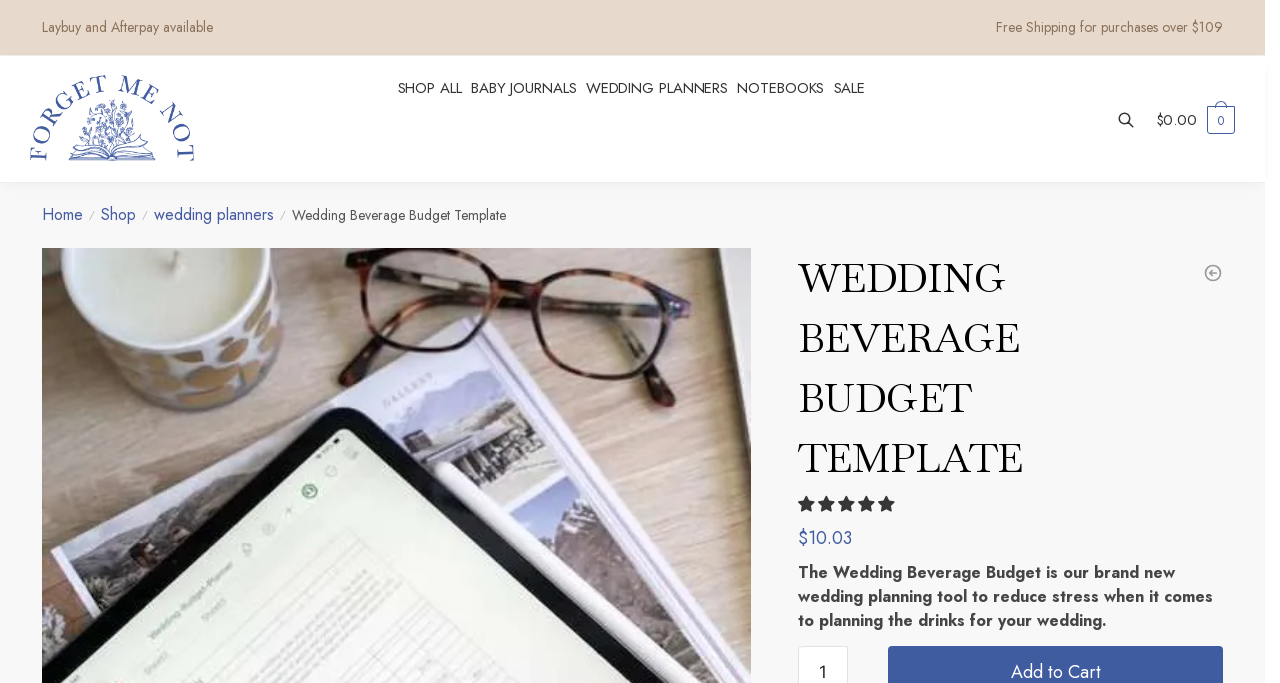Please find the bounding box for the UI component described as follows: "parent_node: SHOP ALL".

[0.872, 0.081, 0.903, 0.269]